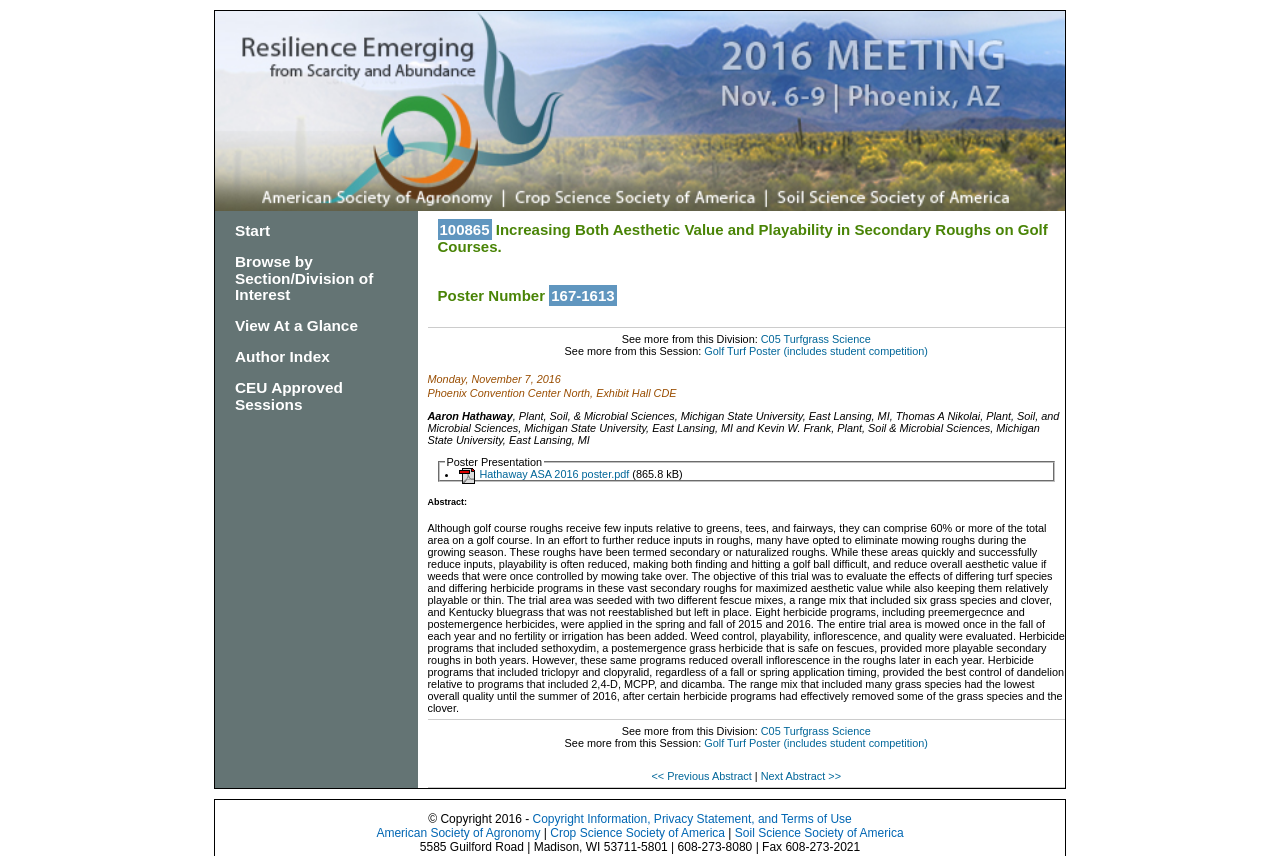Respond to the following question using a concise word or phrase: 
Where was the poster presentation held?

Phoenix Convention Center North, Exhibit Hall CDE